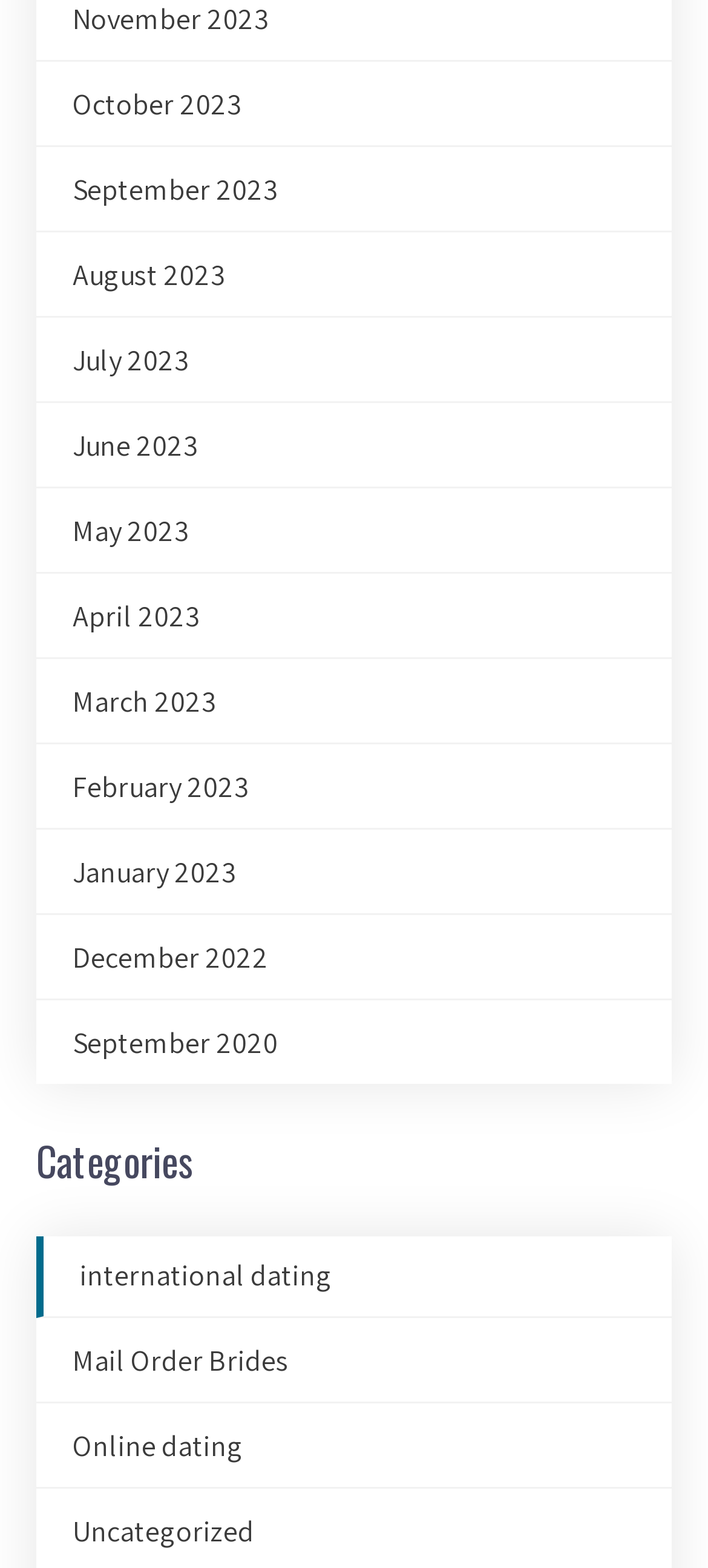Utilize the details in the image to thoroughly answer the following question: What is the last category listed?

I looked at the list of categories under the 'Categories' heading and found the last one to be 'Uncategorized', which is located at the bottom of the list.